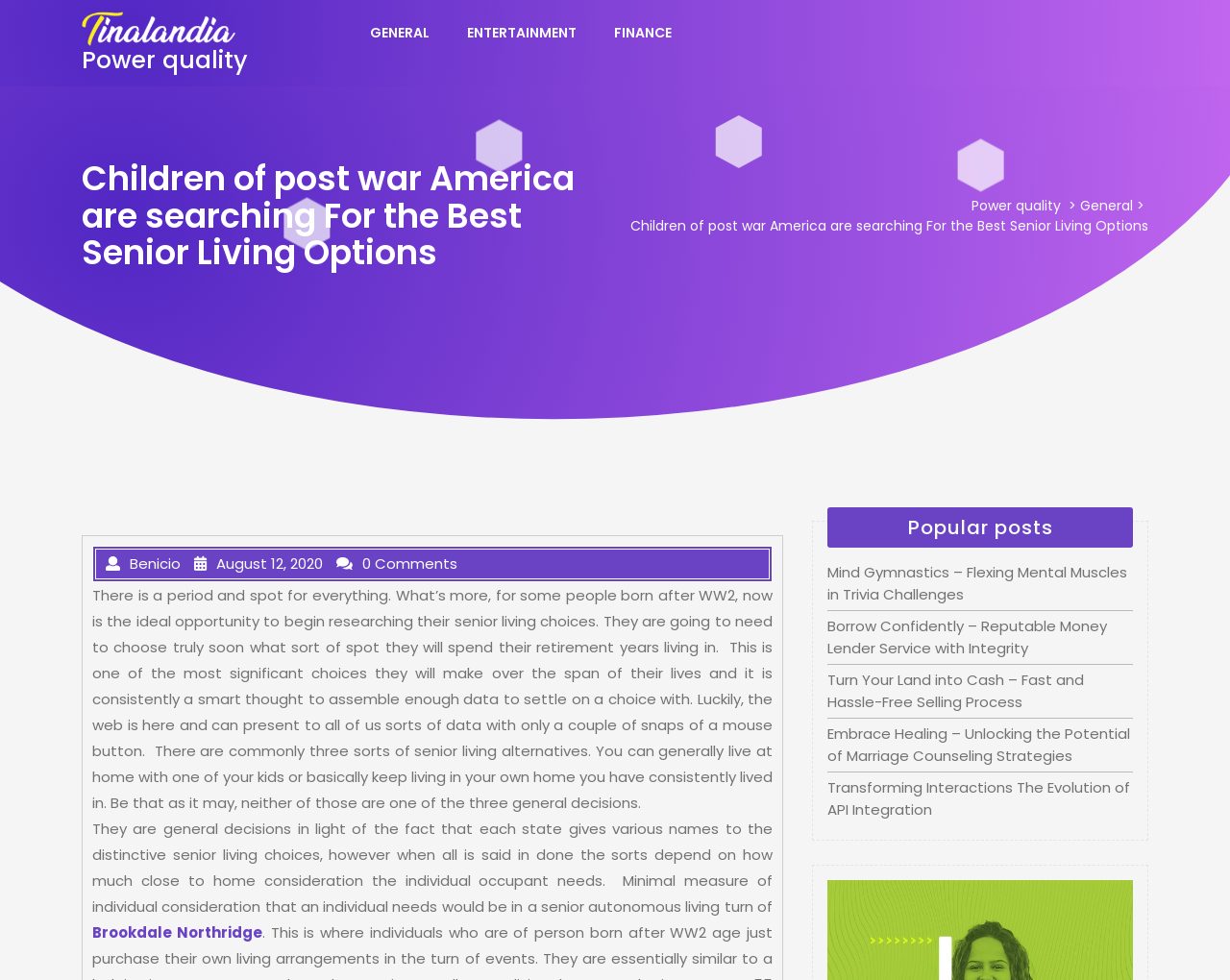Please pinpoint the bounding box coordinates for the region I should click to adhere to this instruction: "Click on the 'GENERAL' link in the top menu".

[0.289, 0.012, 0.365, 0.056]